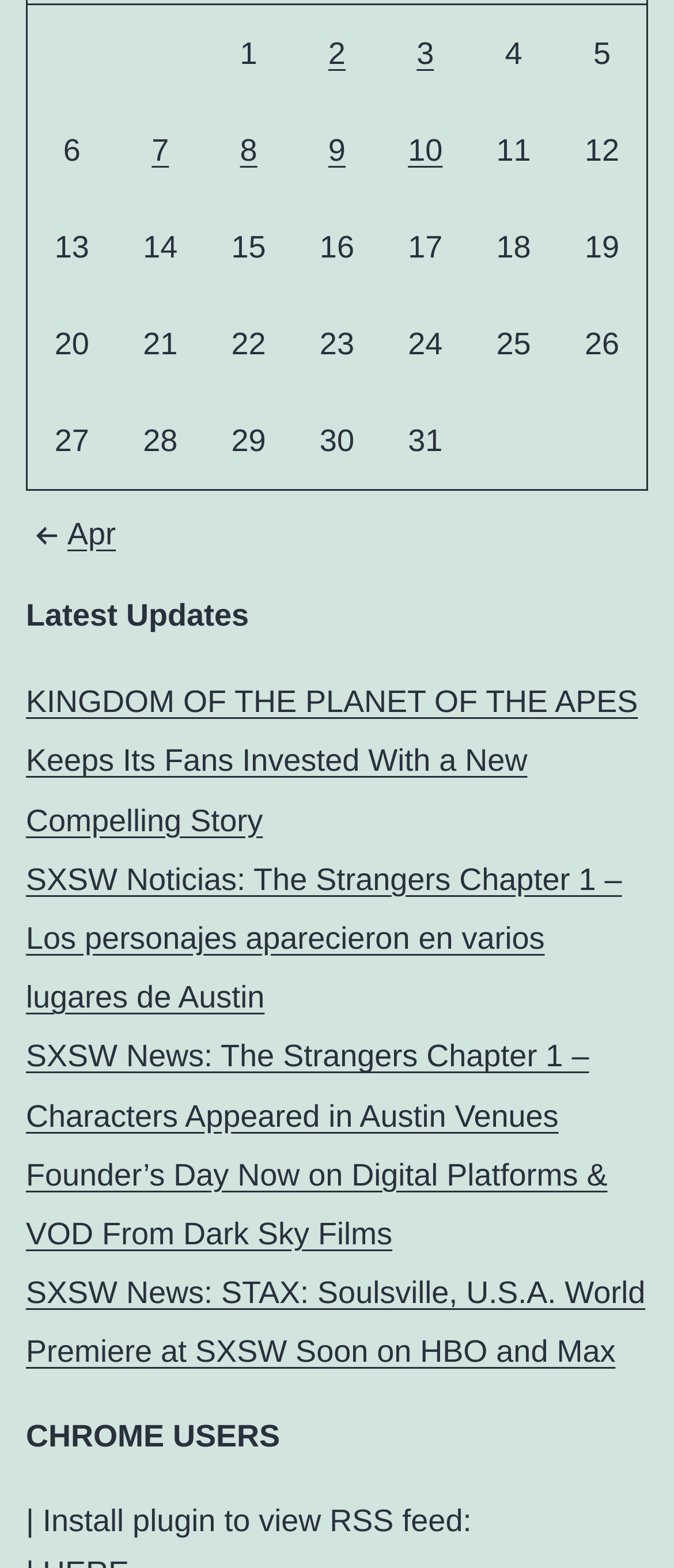Analyze the image and give a detailed response to the question:
What is the text of the second link in the 'Latest Updates' section?

I looked at the text content of the second 'link' element that is a child of the 'navigation' element with the text 'Latest Updates', and extracted the text from it.